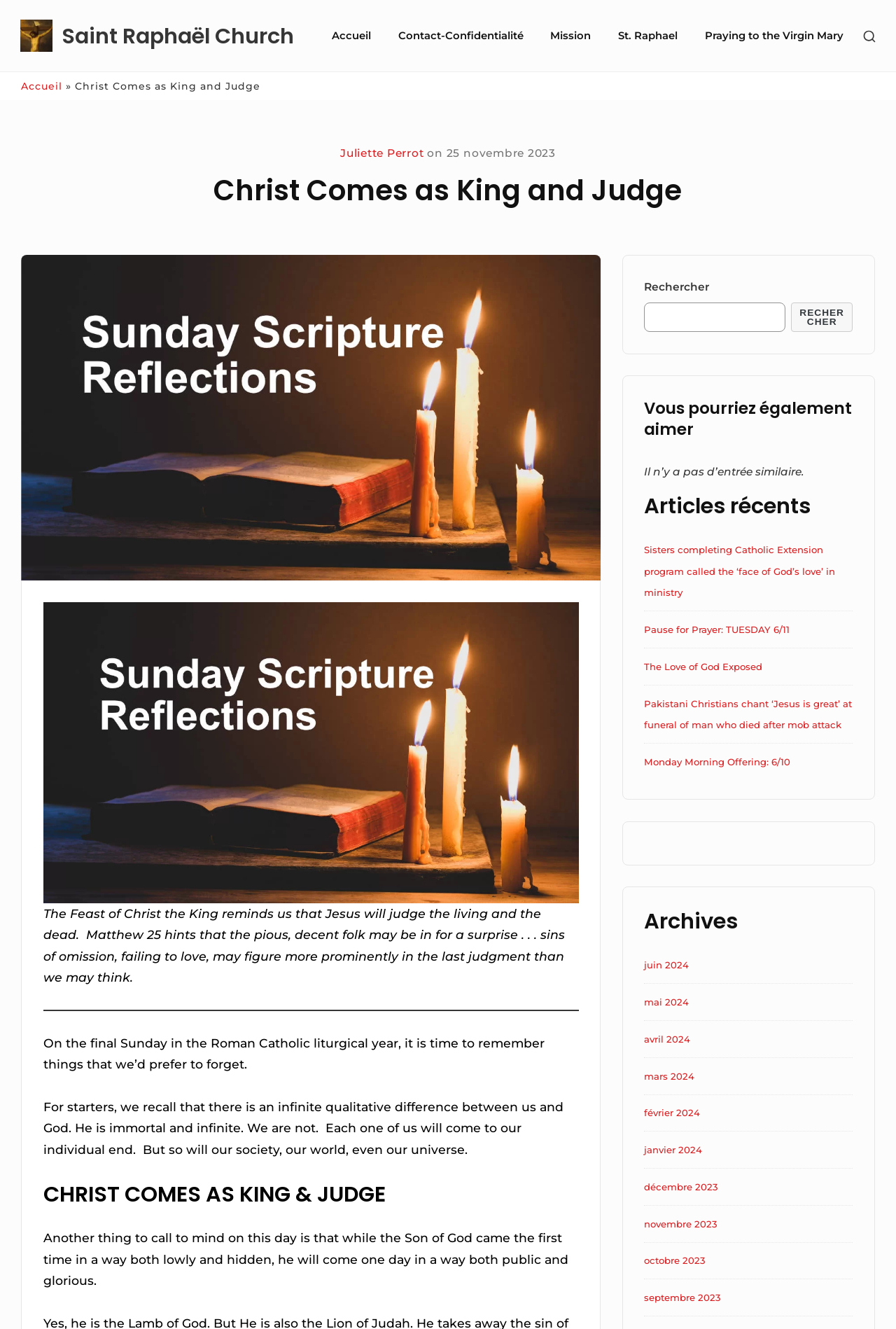Describe all the visual and textual components of the webpage comprehensively.

The webpage is about an article titled "Christ Comes as King and Judge" from Saint Raphaël Church. At the top left, there is a link "How have I offended you?" accompanied by a small image. Next to it is a link to the church's website. On the top right, there is a navigation menu with links to various pages, including "Accueil", "Contact-Confidentialité", "Mission", "St. Raphael", and "Praying to the Virgin Mary". 

Below the navigation menu, there is a button to show a secondary sidebar. On the left side, there is a link to the homepage and a breadcrumb trail indicating the current page. The title of the article "Christ Comes as King and Judge" is displayed prominently, along with the author's name "Juliette Perrot" and the publication date "25 novembre 2023".

The main content of the article is divided into several sections. The first section features an image related to the article, and below it, there is a passage of text discussing the Feast of Christ the King and its significance. The text is followed by a horizontal separator and then another section of text that continues the discussion.

On the right side of the page, there is a sidebar with several widgets. The first widget is a search bar with a button to search. Below it, there is a section titled "Vous pourriez également aimer" (You may also like), but it appears to be empty. The next section is titled "Articles récents" (Recent Articles) and lists several links to other articles. Further down, there is a section titled "Archives" that lists links to articles from different months.

Overall, the webpage has a clean and organized layout, with a clear hierarchy of content and easy-to-navigate menus and widgets.